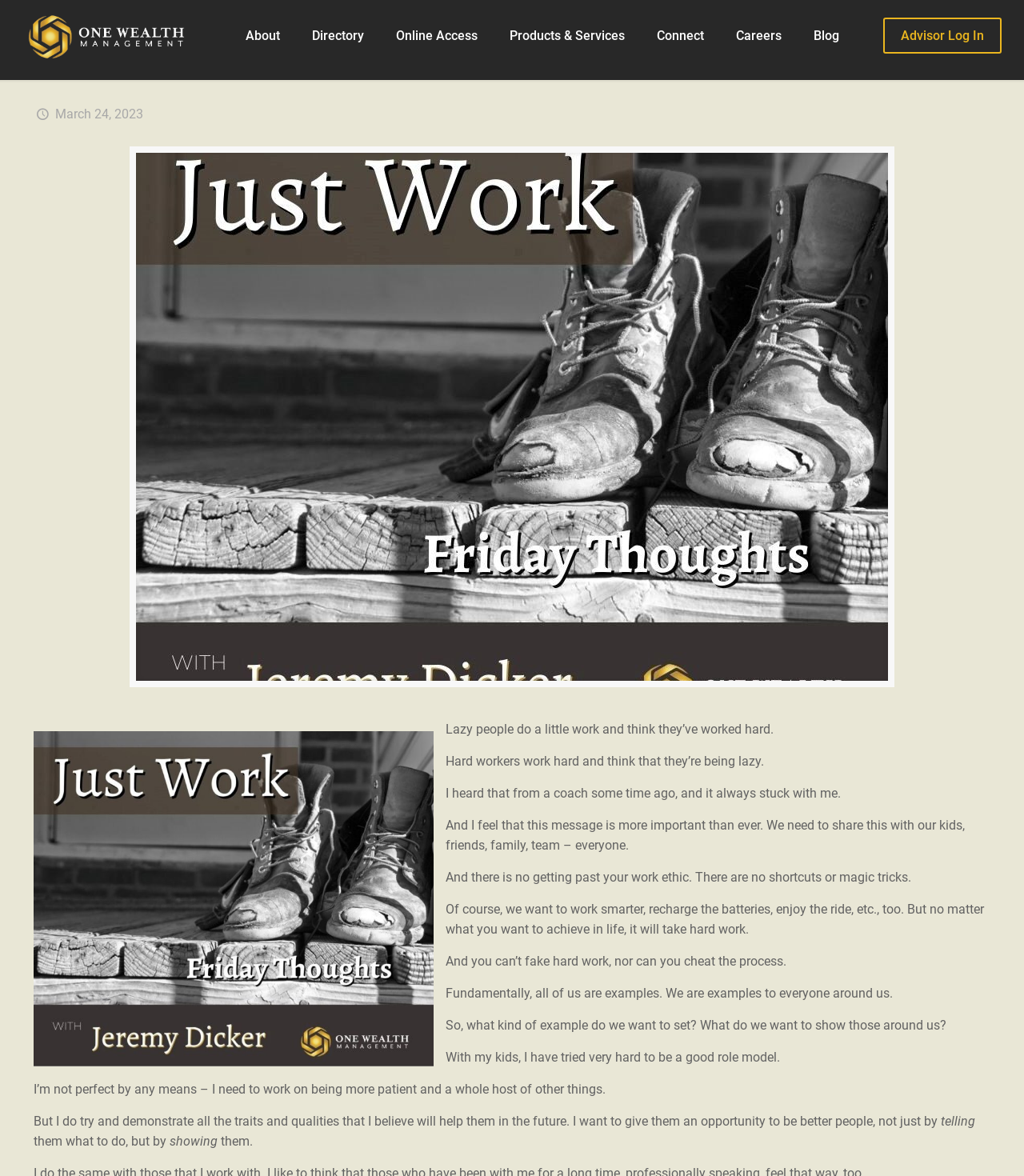Determine the bounding box for the UI element described here: "Online Access".

[0.371, 0.0, 0.482, 0.061]